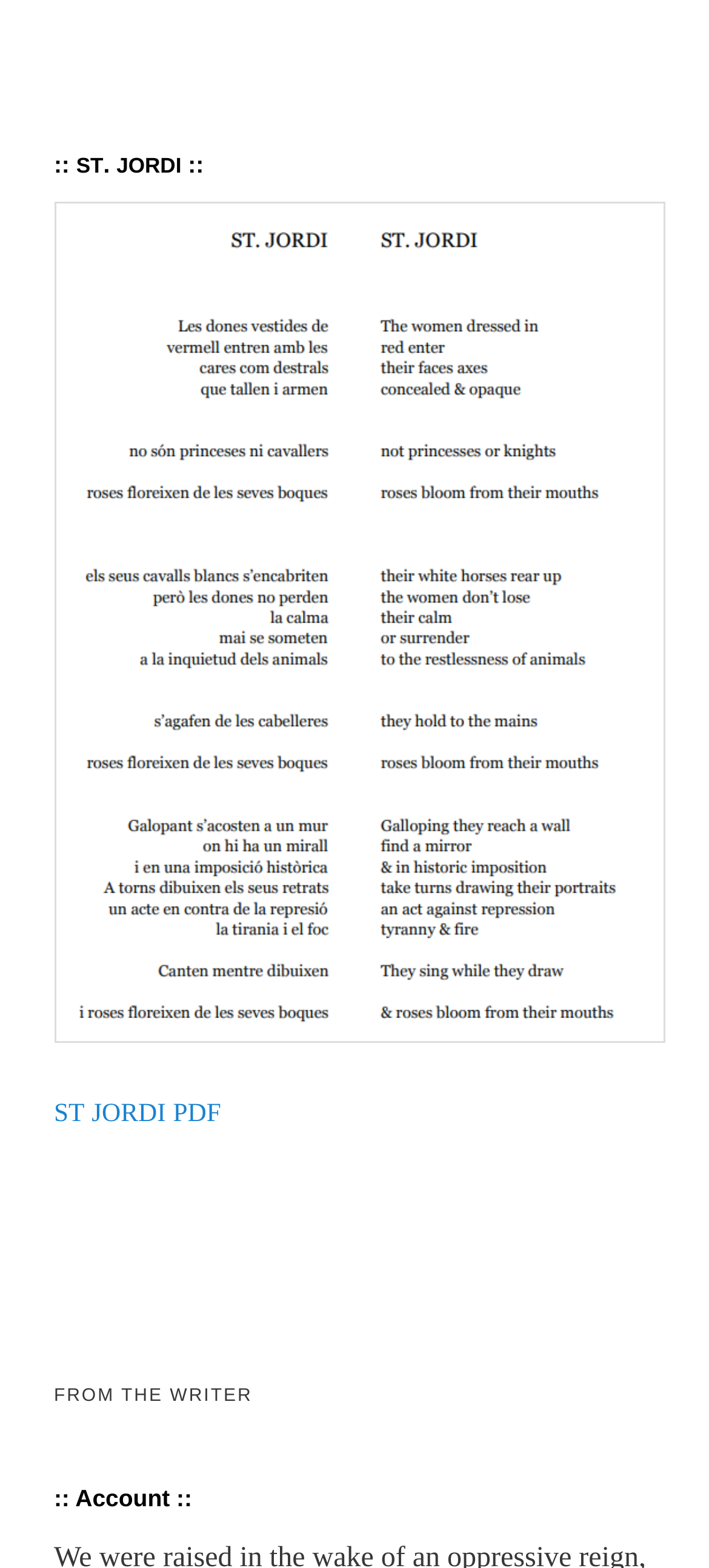What is the name of the writer?
Please analyze the image and answer the question with as much detail as possible.

The webpage has a heading 'FROM THE WRITER' but it does not specify the name of the writer.